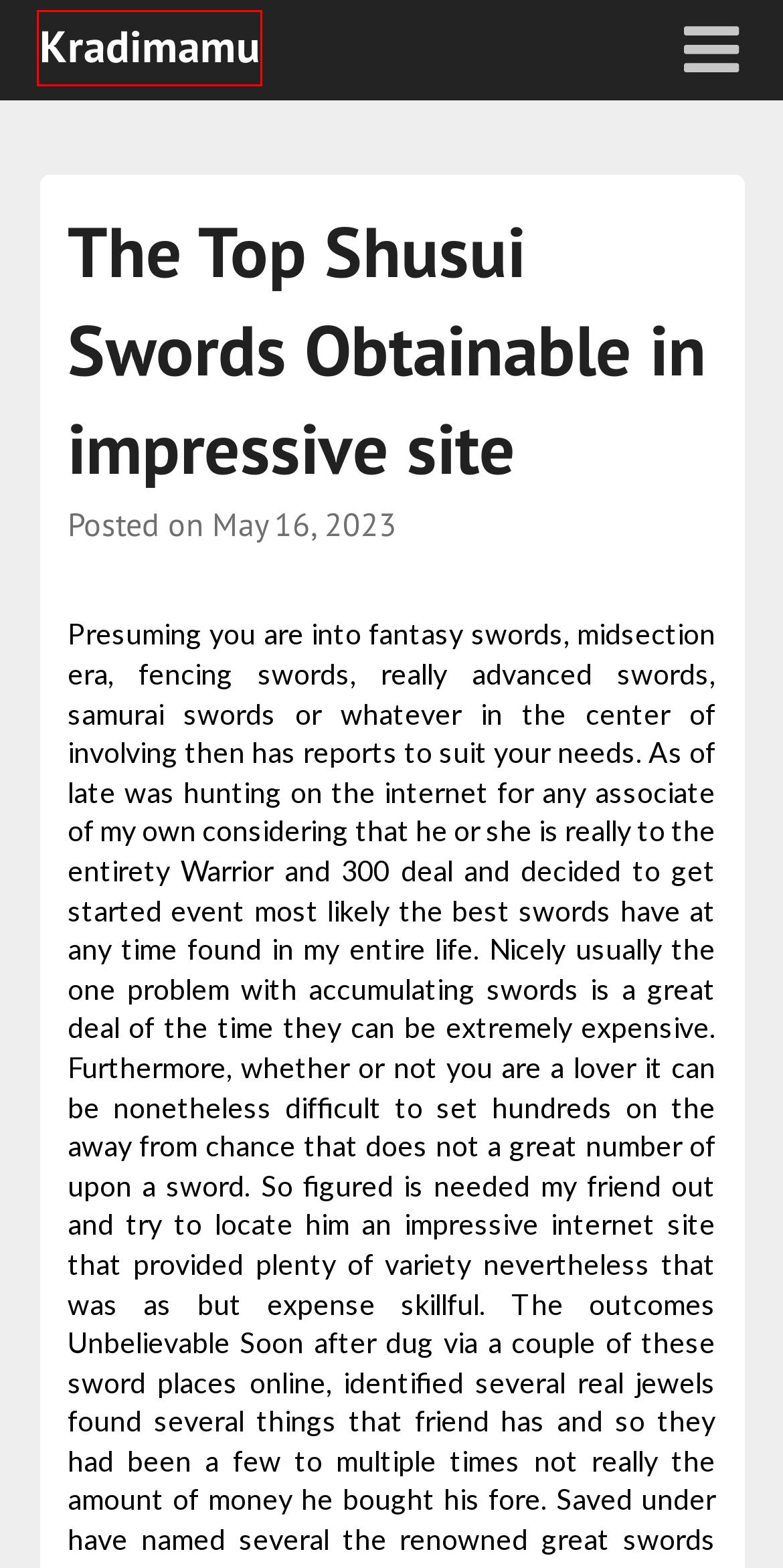Examine the screenshot of a webpage with a red bounding box around a specific UI element. Identify which webpage description best matches the new webpage that appears after clicking the element in the red bounding box. Here are the candidates:
A. Kradimamu – FarmVille Freak
B. January 2023 – Kradimamu
C. E-Commerce – Kradimamu
D. Application – Kradimamu
E. June 2021 – Kradimamu
F. Marketing – Kradimamu
G. October 2023 – Kradimamu
H. May 2024 – Kradimamu

A